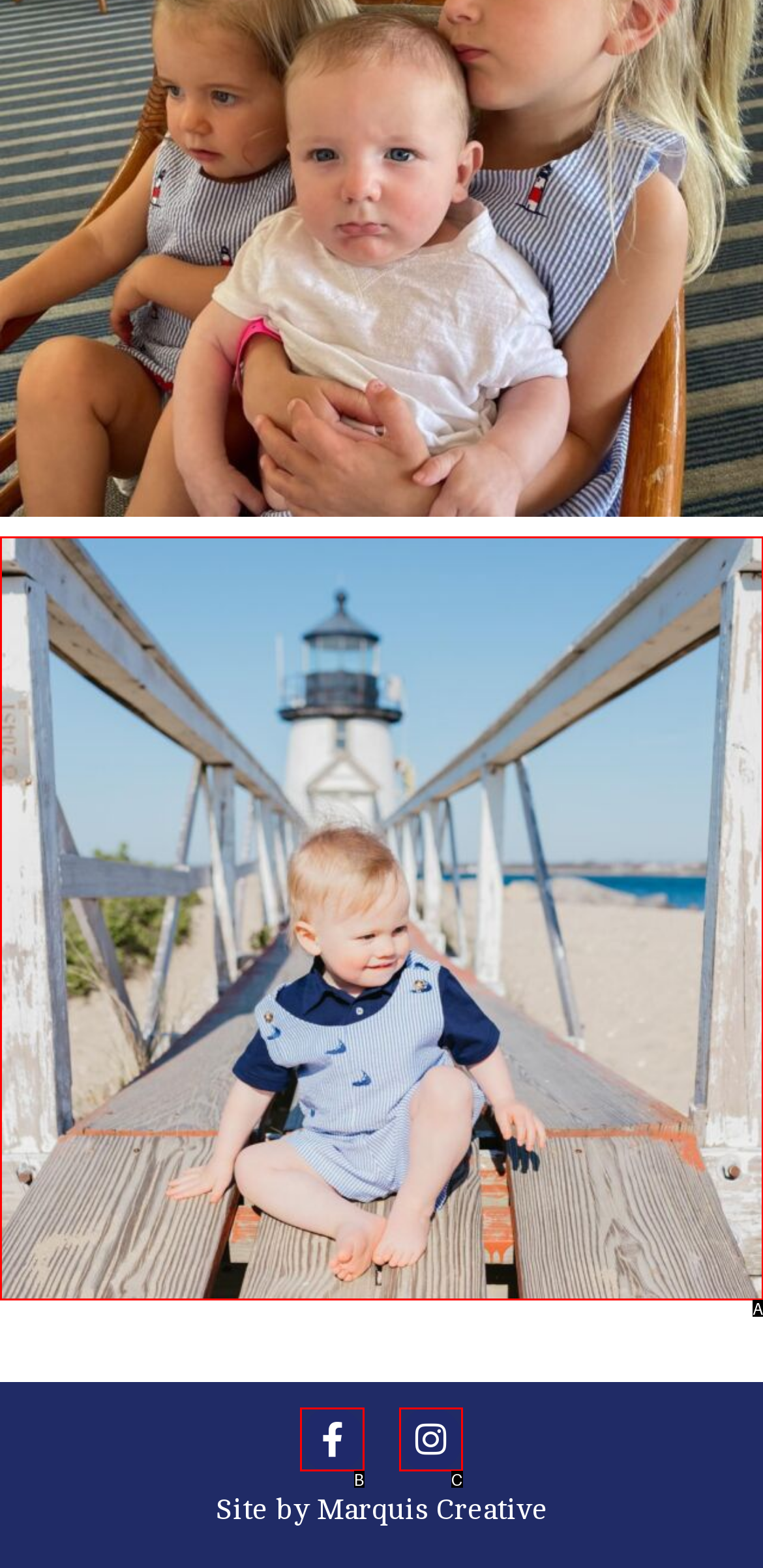From the provided options, which letter corresponds to the element described as: Facebook-f
Answer with the letter only.

B